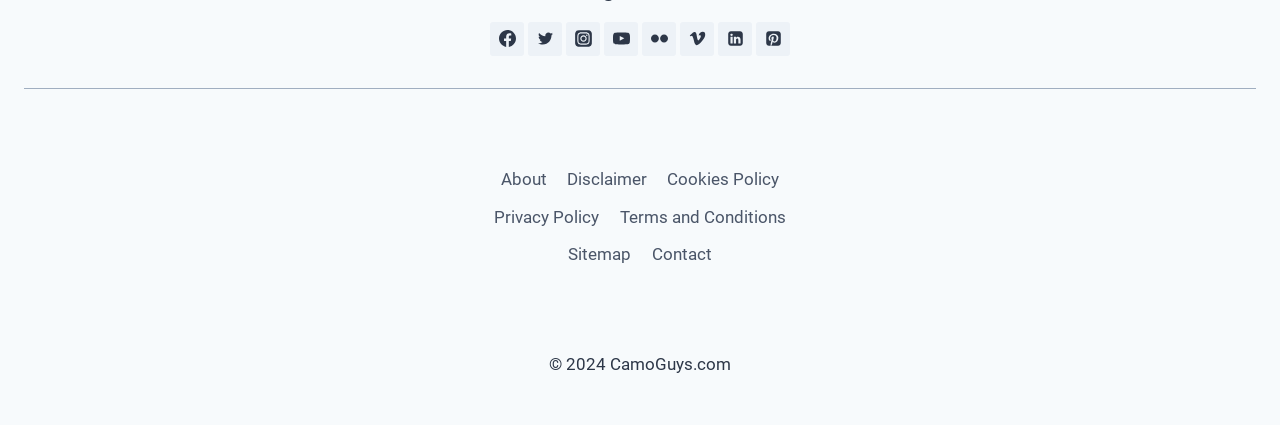Can you show the bounding box coordinates of the region to click on to complete the task described in the instruction: "Visit YouTube"?

[0.472, 0.052, 0.498, 0.132]